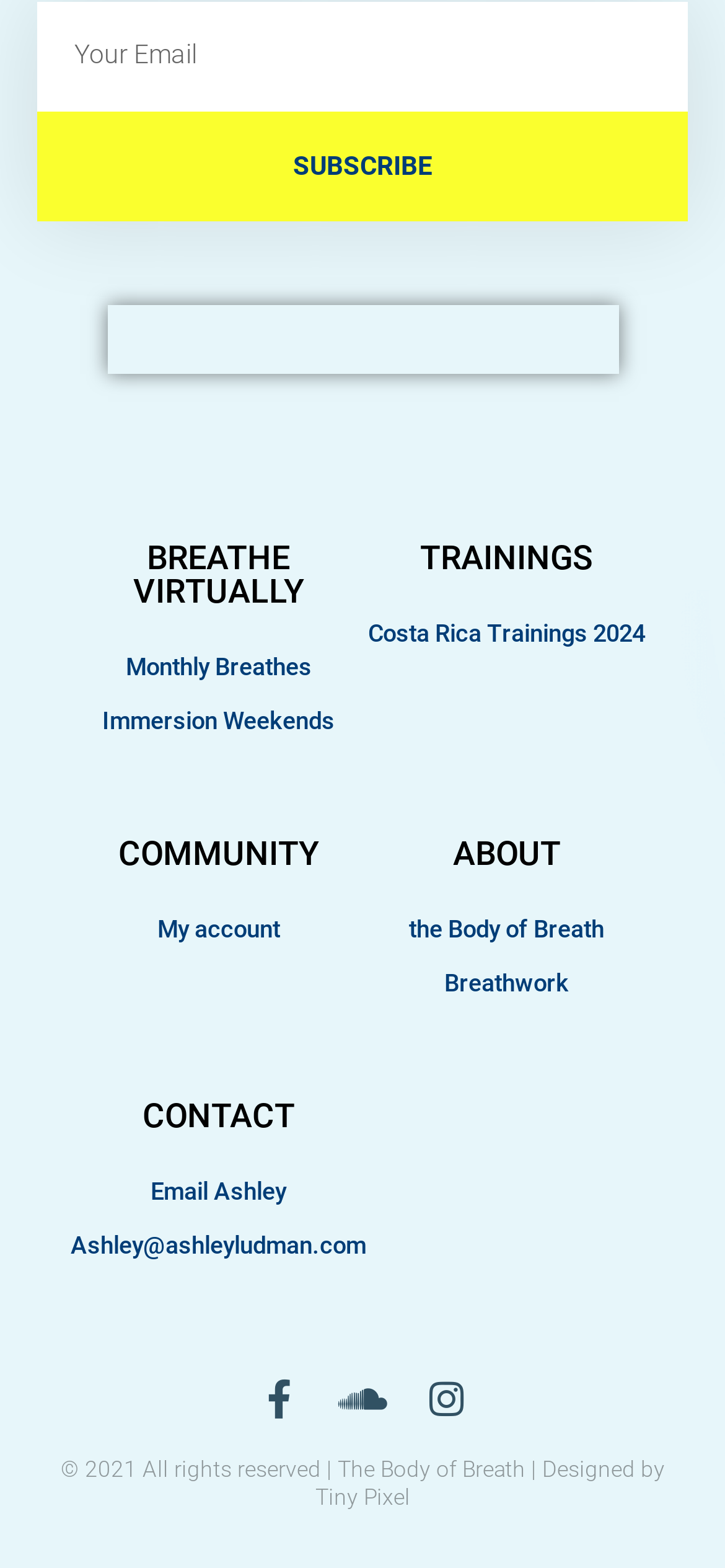Pinpoint the bounding box coordinates of the area that must be clicked to complete this instruction: "Contact Ashley via email".

[0.103, 0.746, 0.5, 0.775]